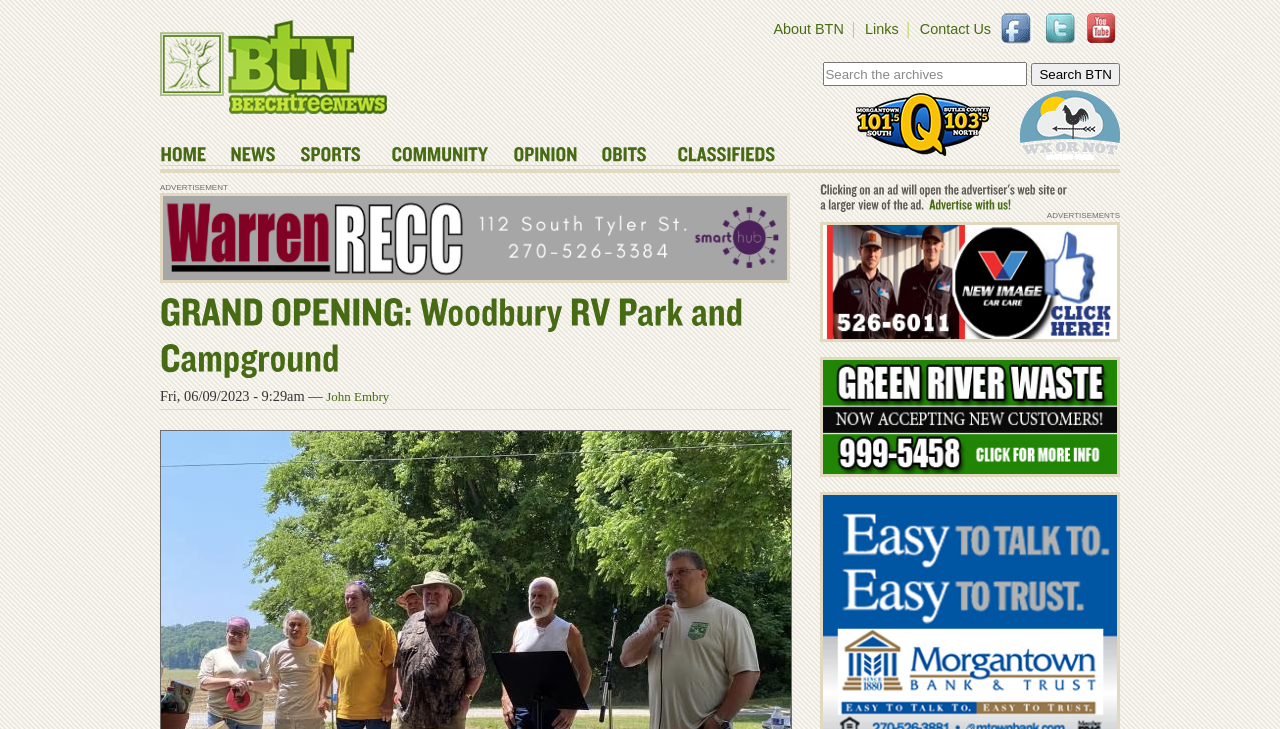Locate the bounding box coordinates of the element you need to click to accomplish the task described by this instruction: "Click on the link to Beech Tree News Network".

[0.125, 0.027, 0.302, 0.156]